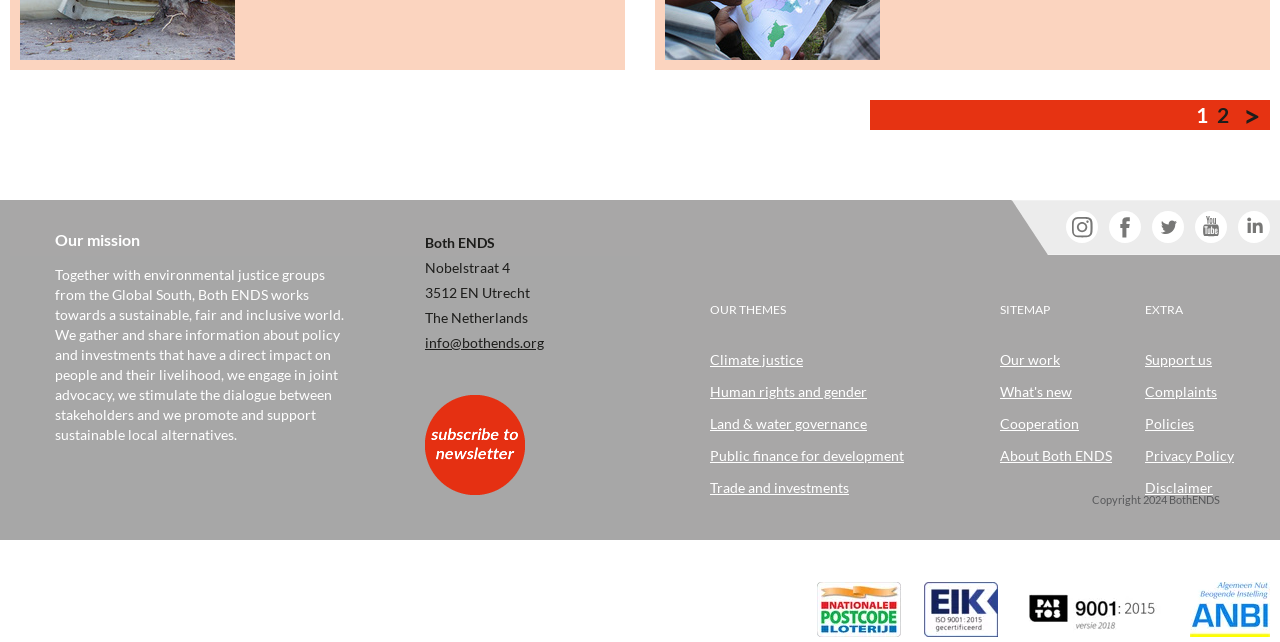Using the description "What's new", predict the bounding box of the relevant HTML element.

[0.781, 0.596, 0.838, 0.622]